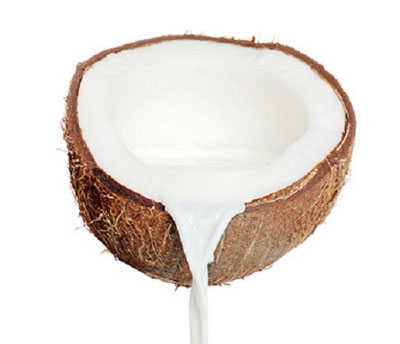Give a short answer to this question using one word or a phrase:
What is coconut milk used for in skin care?

Anti-aging treatments